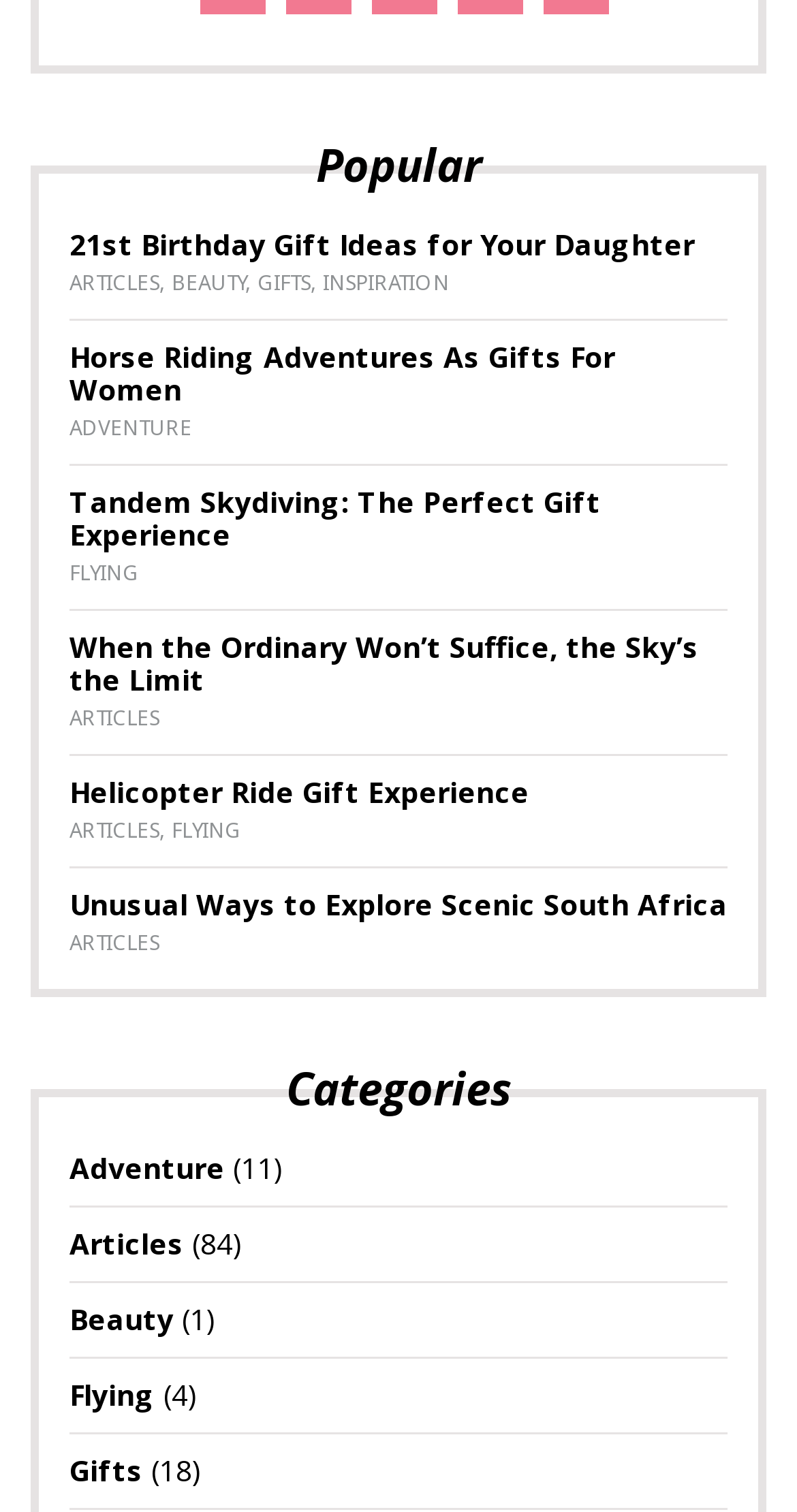Point out the bounding box coordinates of the section to click in order to follow this instruction: "Read 'Unusual Ways to Explore Scenic South Africa'".

[0.087, 0.585, 0.913, 0.611]